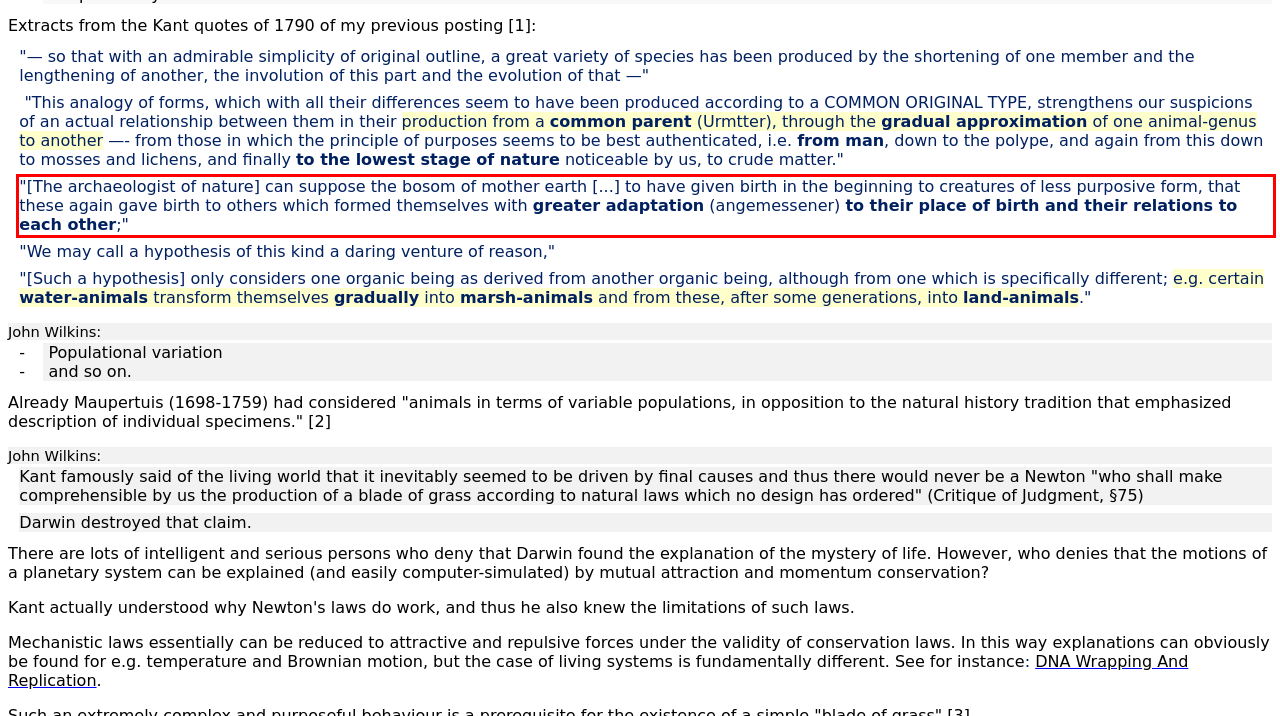Given a webpage screenshot with a red bounding box, perform OCR to read and deliver the text enclosed by the red bounding box.

"[The archaeologist of nature] can suppose the bosom of mother earth [...] to have given birth in the beginning to creatures of less purposive form, that these again gave birth to others which formed themselves with greater adaptation (angemessener) to their place of birth and their relations to each other;"